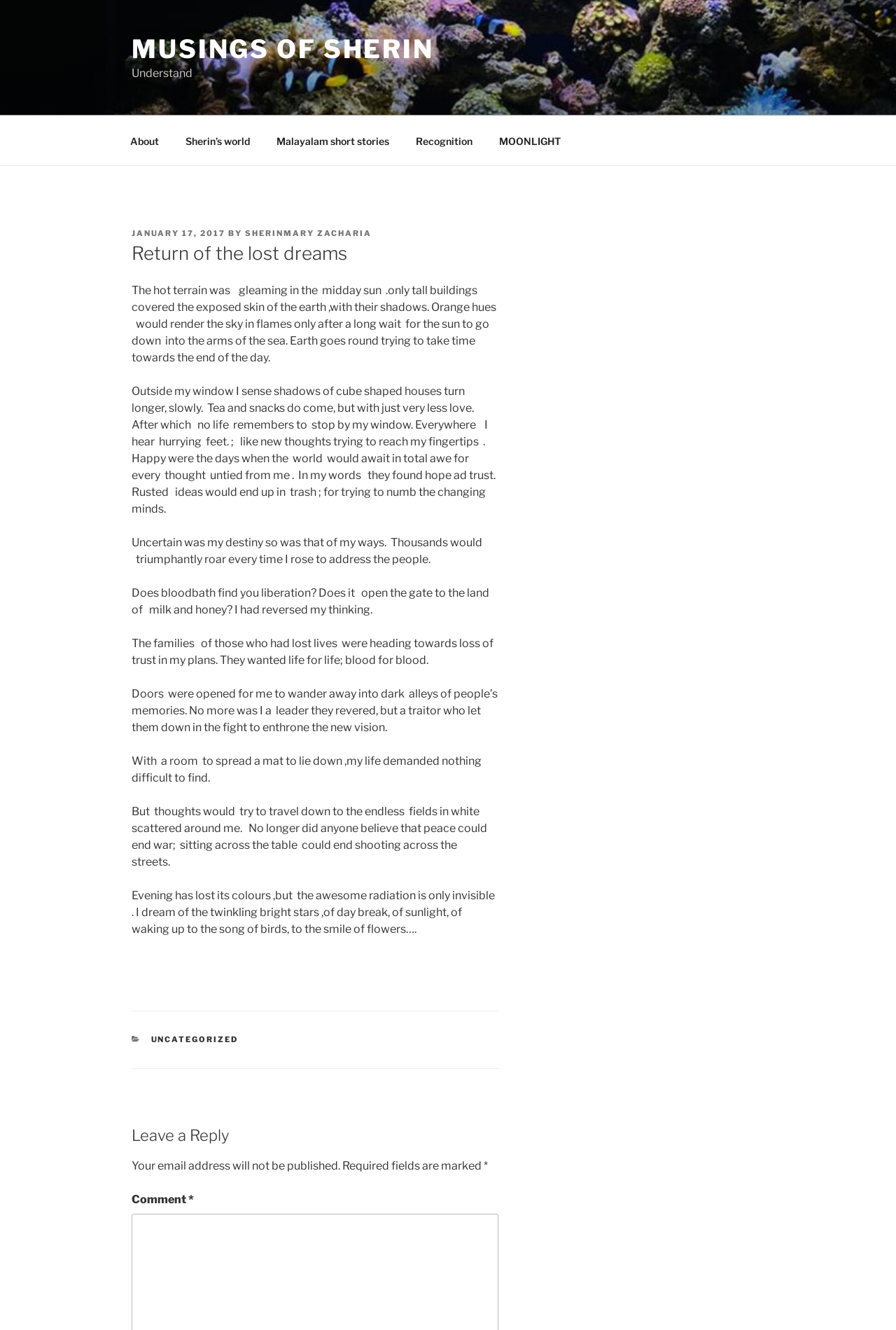Please analyze the image and provide a thorough answer to the question:
How many links are there in the top menu?

The top menu section contains 6 links, namely 'About', 'Sherin’s world', 'Malayalam short stories', 'Recognition', 'MOONLIGHT', and 'MUSINGS OF SHERIN'.